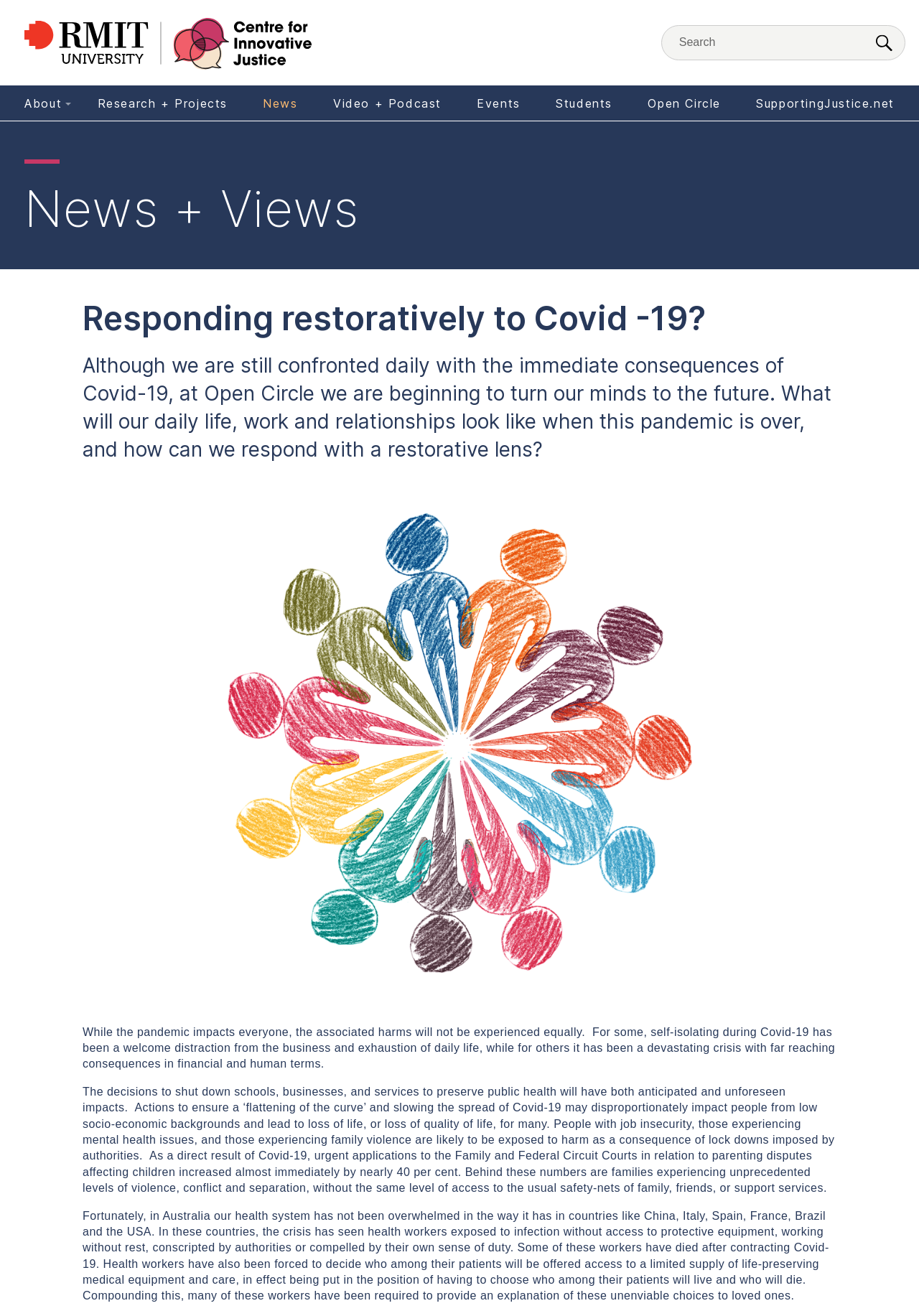Answer the following query concisely with a single word or phrase:
What is the name of the university centre?

RMIT University Centre